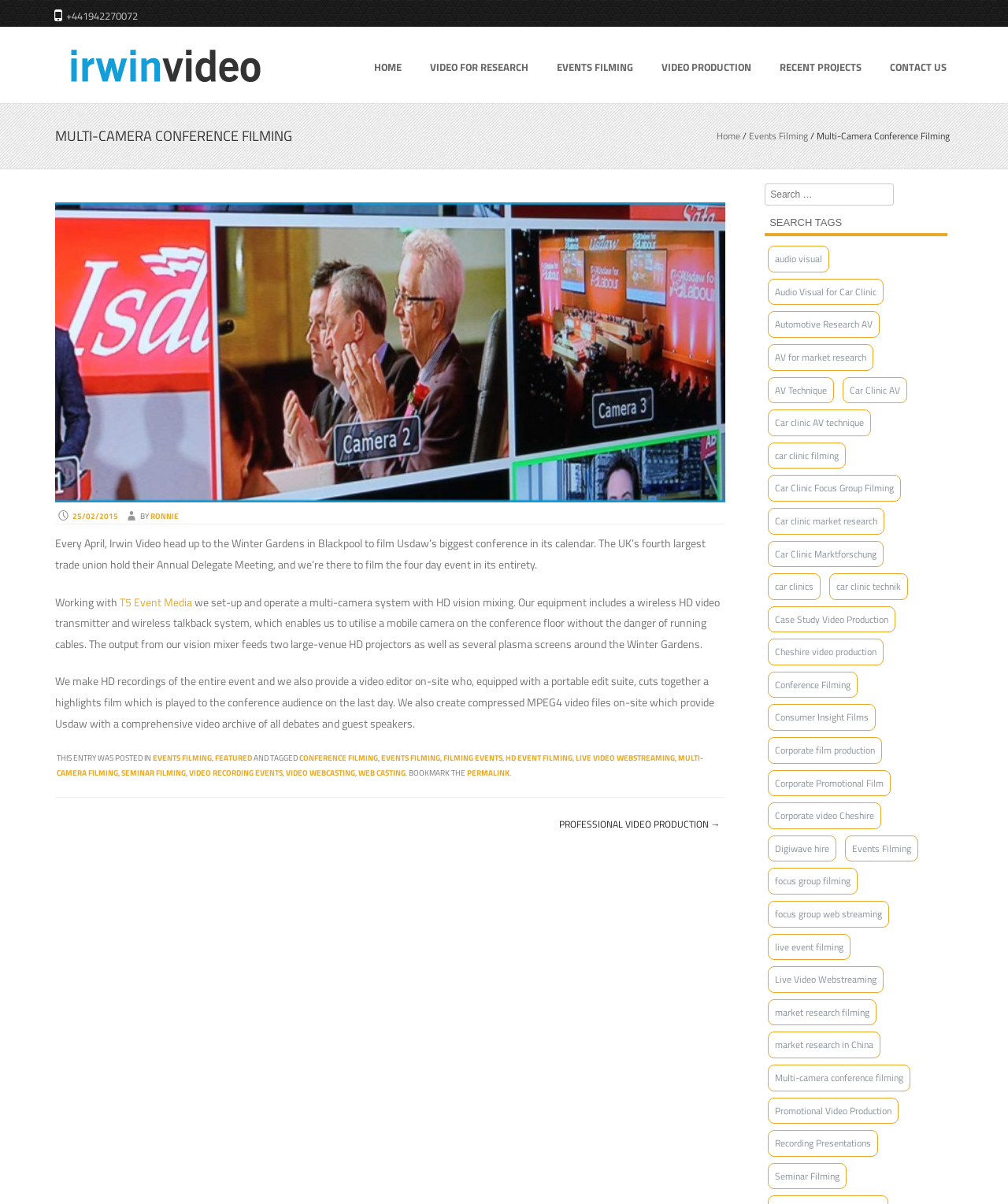Using the given element description, provide the bounding box coordinates (top-left x, top-left y, bottom-right x, bottom-right y) for the corresponding UI element in the screenshot: market research filming

[0.762, 0.83, 0.87, 0.852]